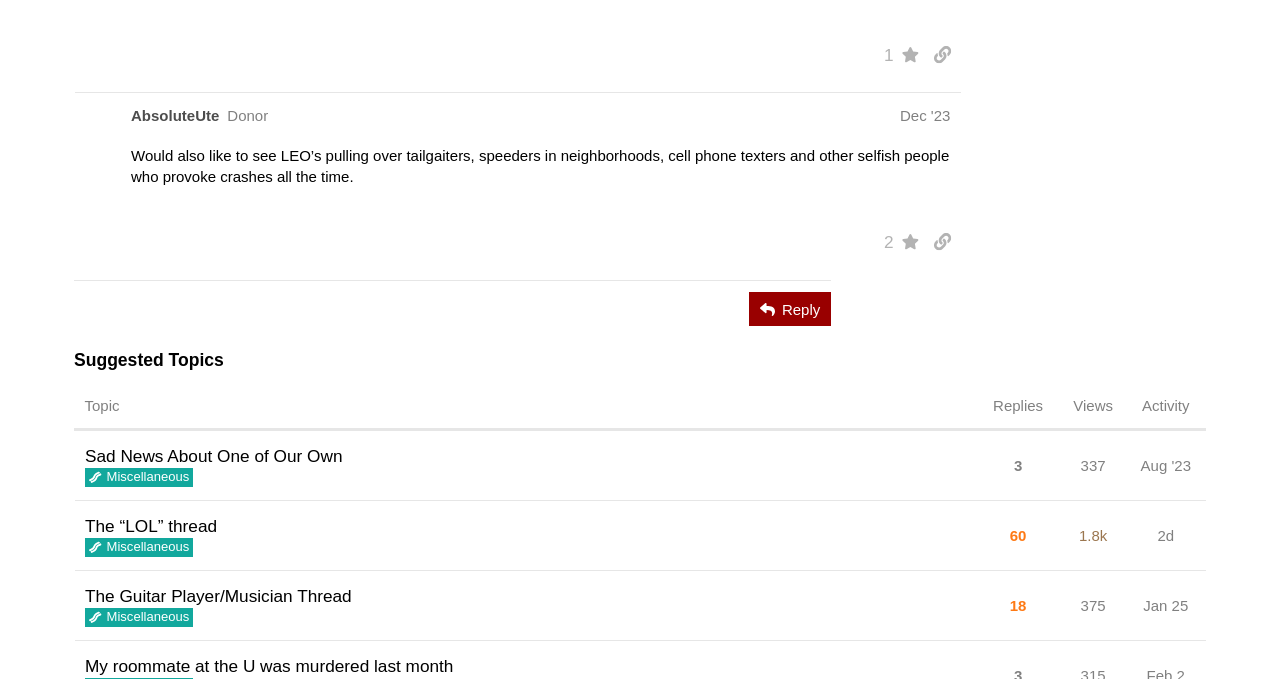Find and indicate the bounding box coordinates of the region you should select to follow the given instruction: "Reply to the post".

[0.585, 0.43, 0.649, 0.48]